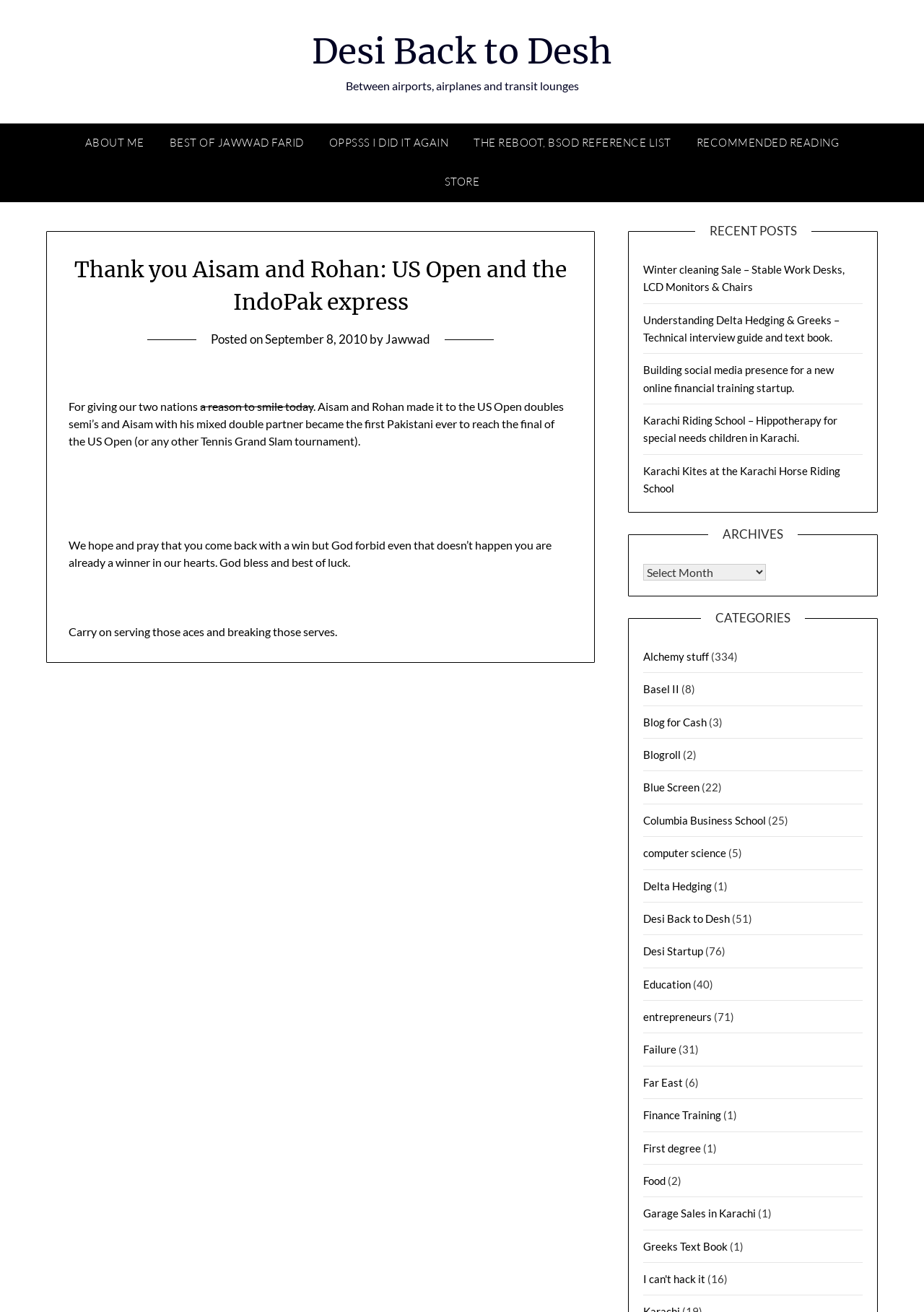Respond to the question below with a concise word or phrase:
What is the topic of the article?

US Open and IndoPak express